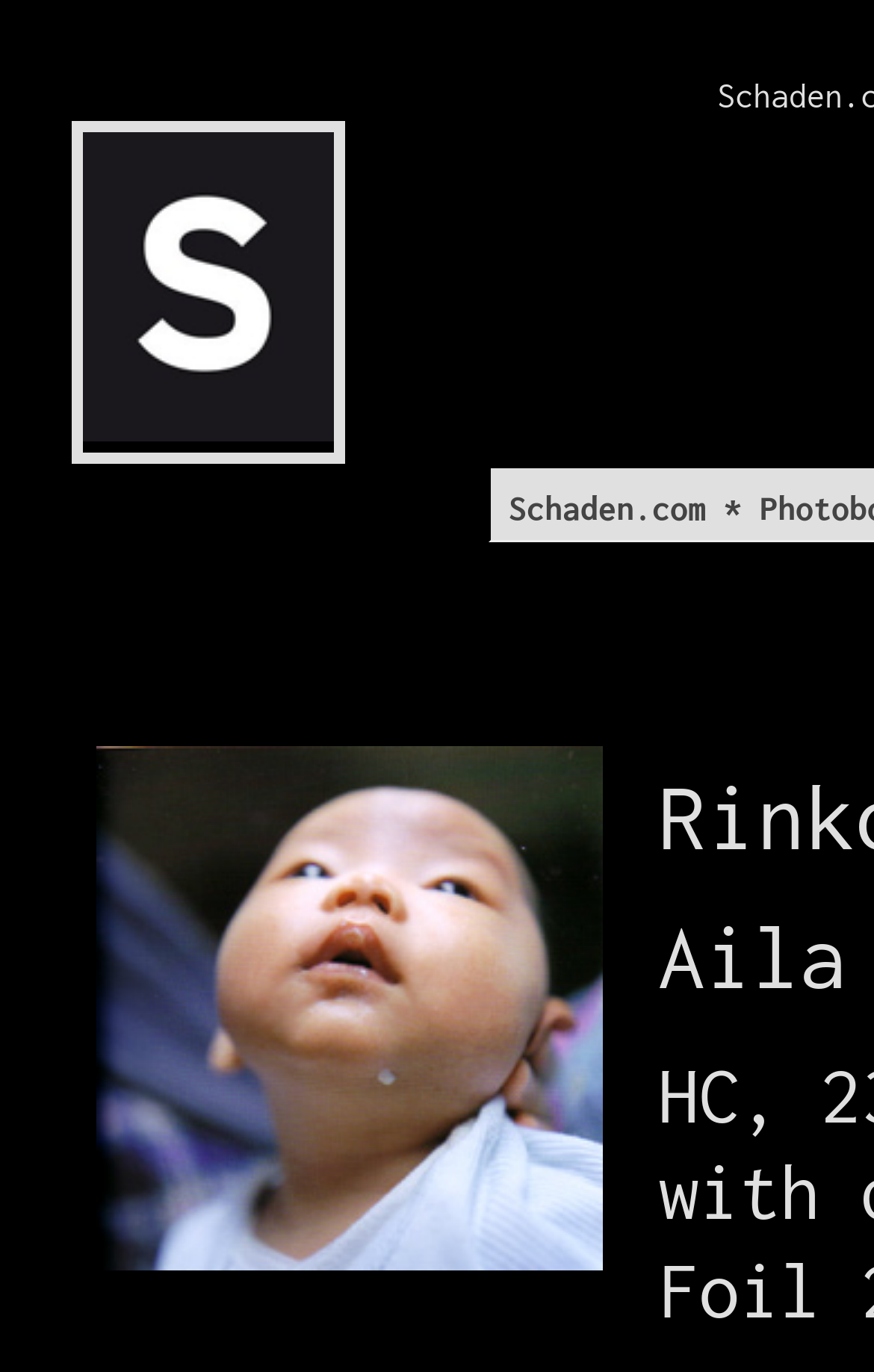Provide the bounding box coordinates of the HTML element this sentence describes: "alt="Schaden.com"".

[0.095, 0.298, 0.382, 0.326]